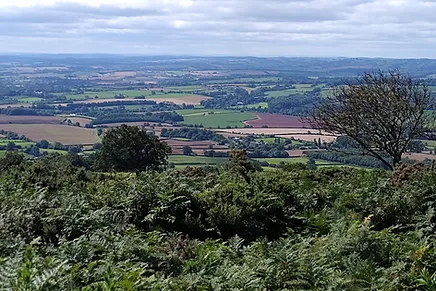Thoroughly describe the content and context of the image.

The image captures a stunning view from Lydeard Hill, showcasing the expansive landscape of the southern Quantock Hills. Below, fields of various shades of green and brown stretch across the valley, interspersed with hedgerows and patches of trees. A solitary tree stands prominent in the foreground, surrounded by lush ferns, which highlight the rich biodiversity of the area. The scene is set against a backdrop of rolling hills and a cloudy sky, creating a tranquil and picturesque vista ideal for exploring nature. This viewpoint serves as a perfect starting point for visitors looking to enjoy the scenic beauty and diverse wildlife, including heathland birds and other species that thrive in the region.